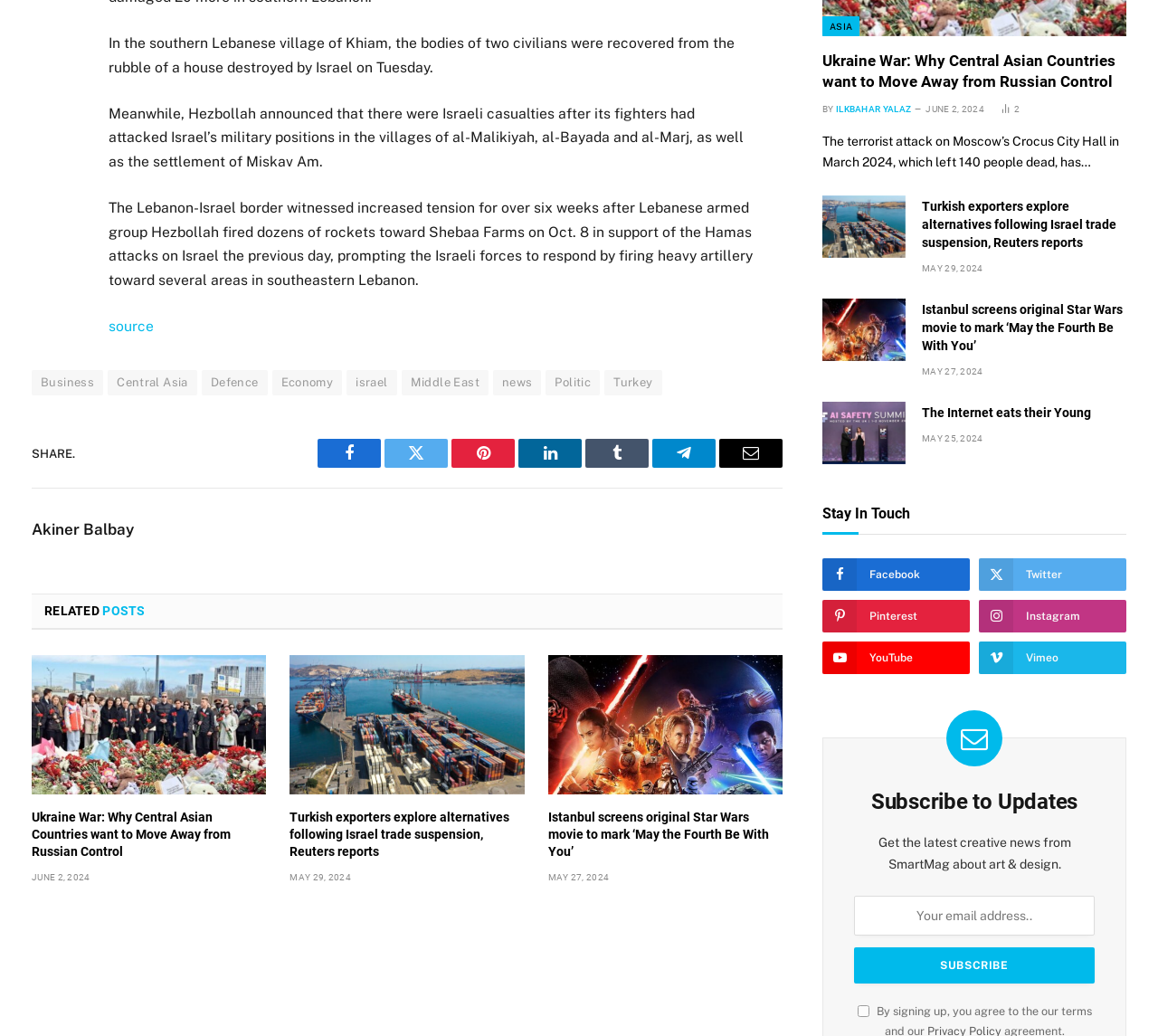Locate the bounding box coordinates of the UI element described by: "Ilkbahar Yalaz". Provide the coordinates as four float numbers between 0 and 1, formatted as [left, top, right, bottom].

[0.722, 0.101, 0.787, 0.11]